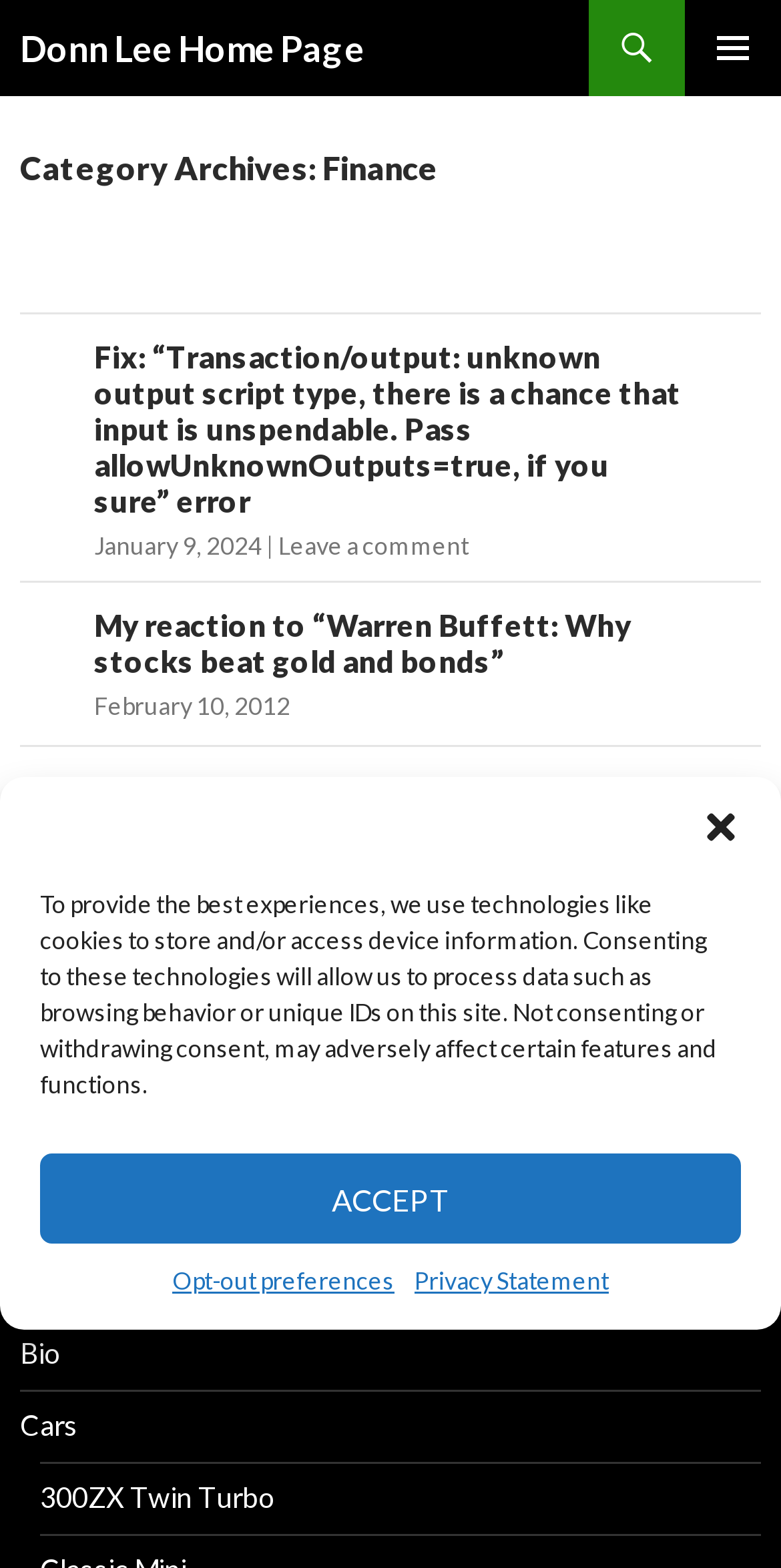What are the topics listed under 'TOPICS'?
Carefully analyze the image and provide a thorough answer to the question.

The topics listed under 'TOPICS' can be determined by looking at the links within the element with the heading 'TOPICS'. The links are 'Donn’s Book', 'Bio', 'Cars', and '300ZX Twin Turbo'.